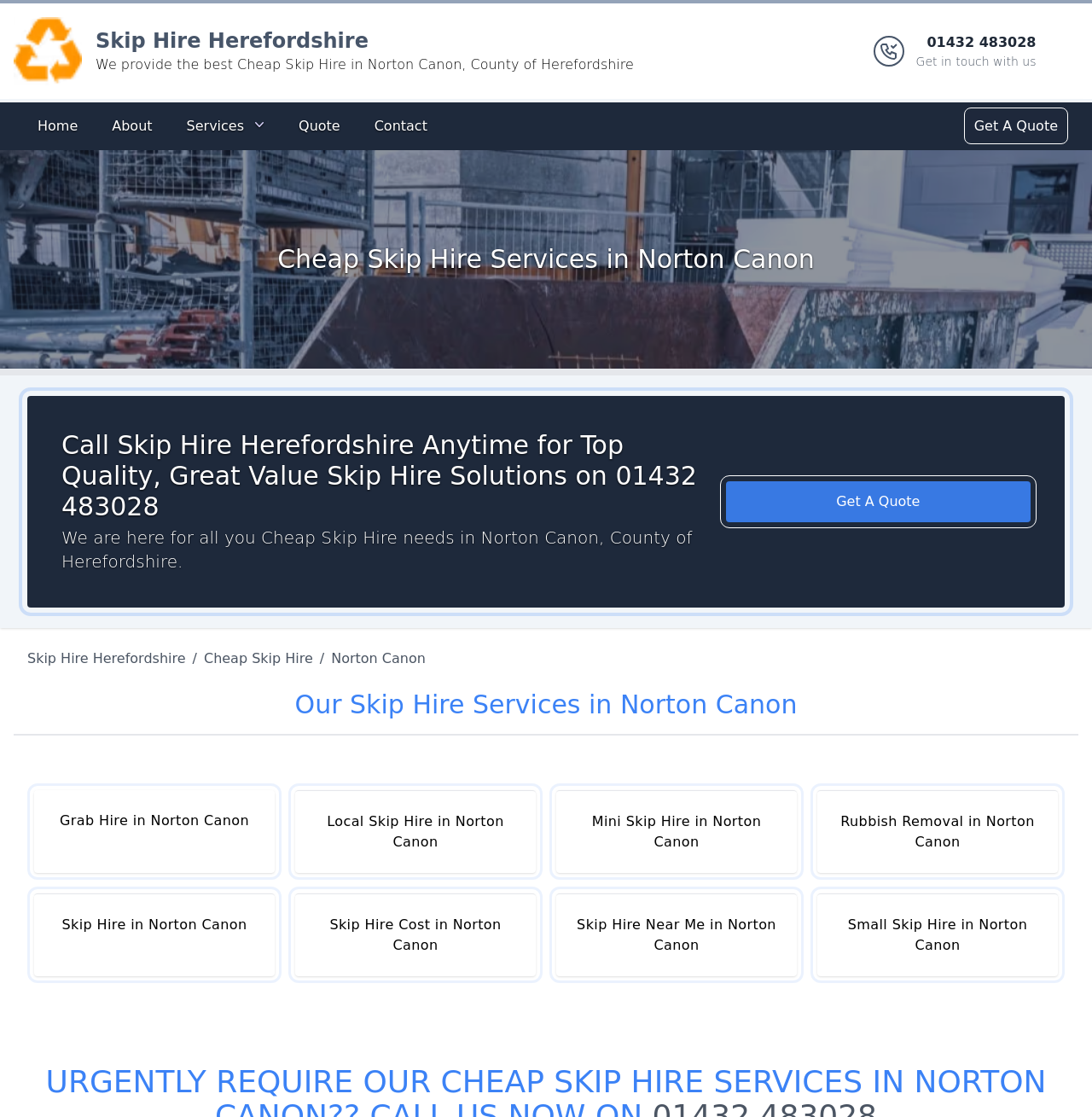Find and specify the bounding box coordinates that correspond to the clickable region for the instruction: "Navigate to the services page".

[0.161, 0.098, 0.252, 0.128]